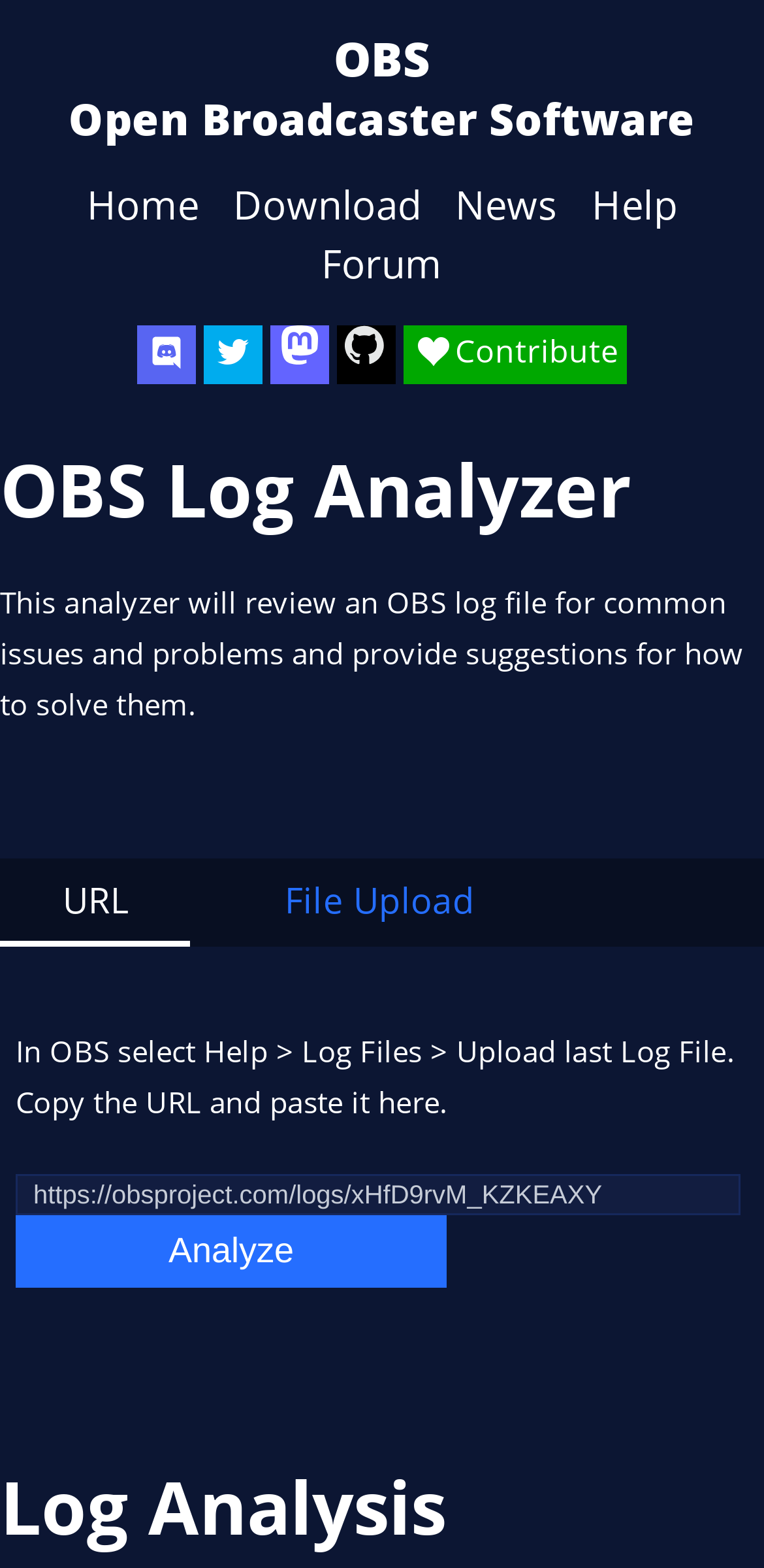Identify the coordinates of the bounding box for the element described below: "January 2020". Return the coordinates as four float numbers between 0 and 1: [left, top, right, bottom].

None